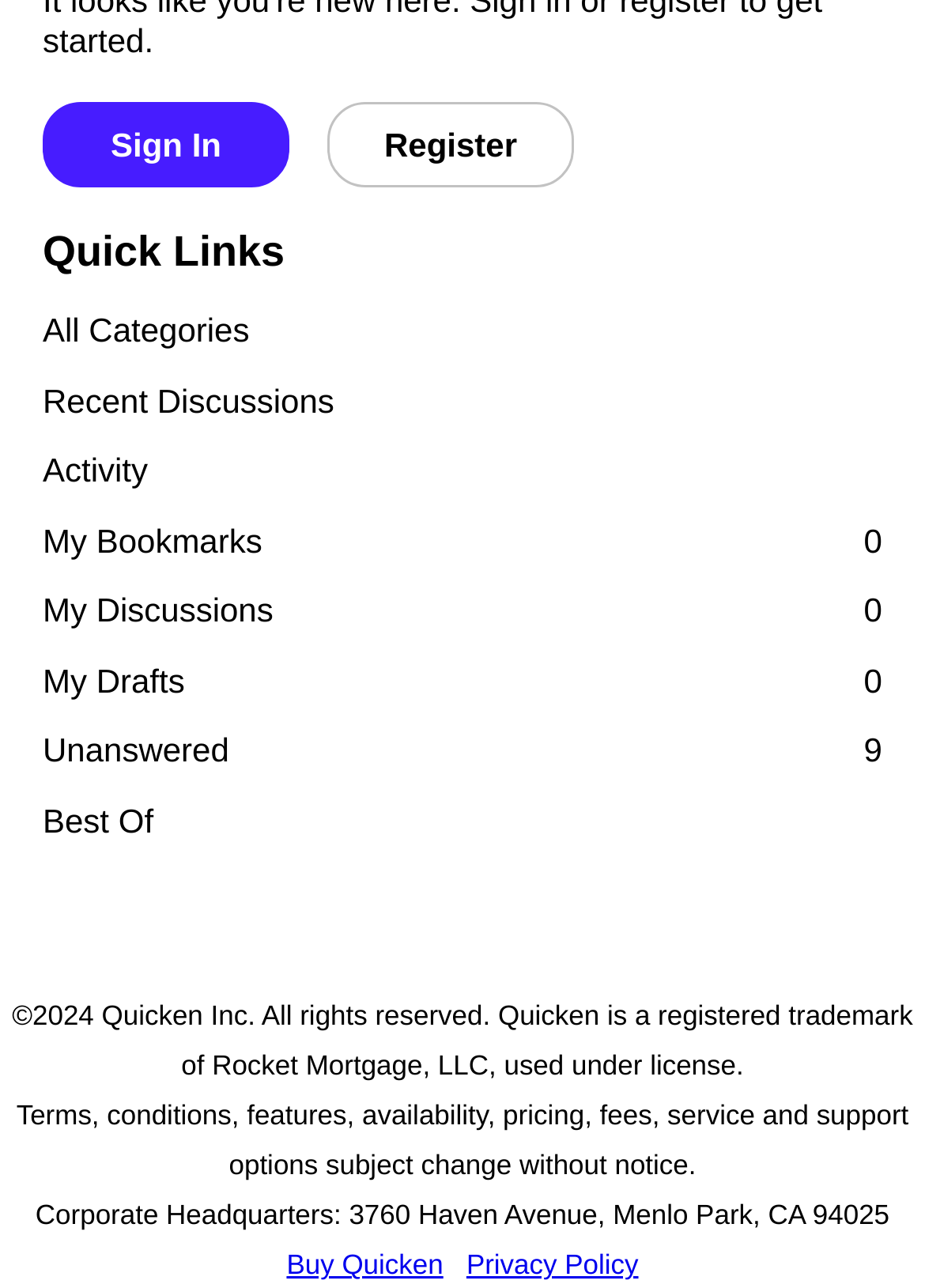Determine the bounding box coordinates for the area you should click to complete the following instruction: "View all categories".

[0.046, 0.231, 0.954, 0.285]